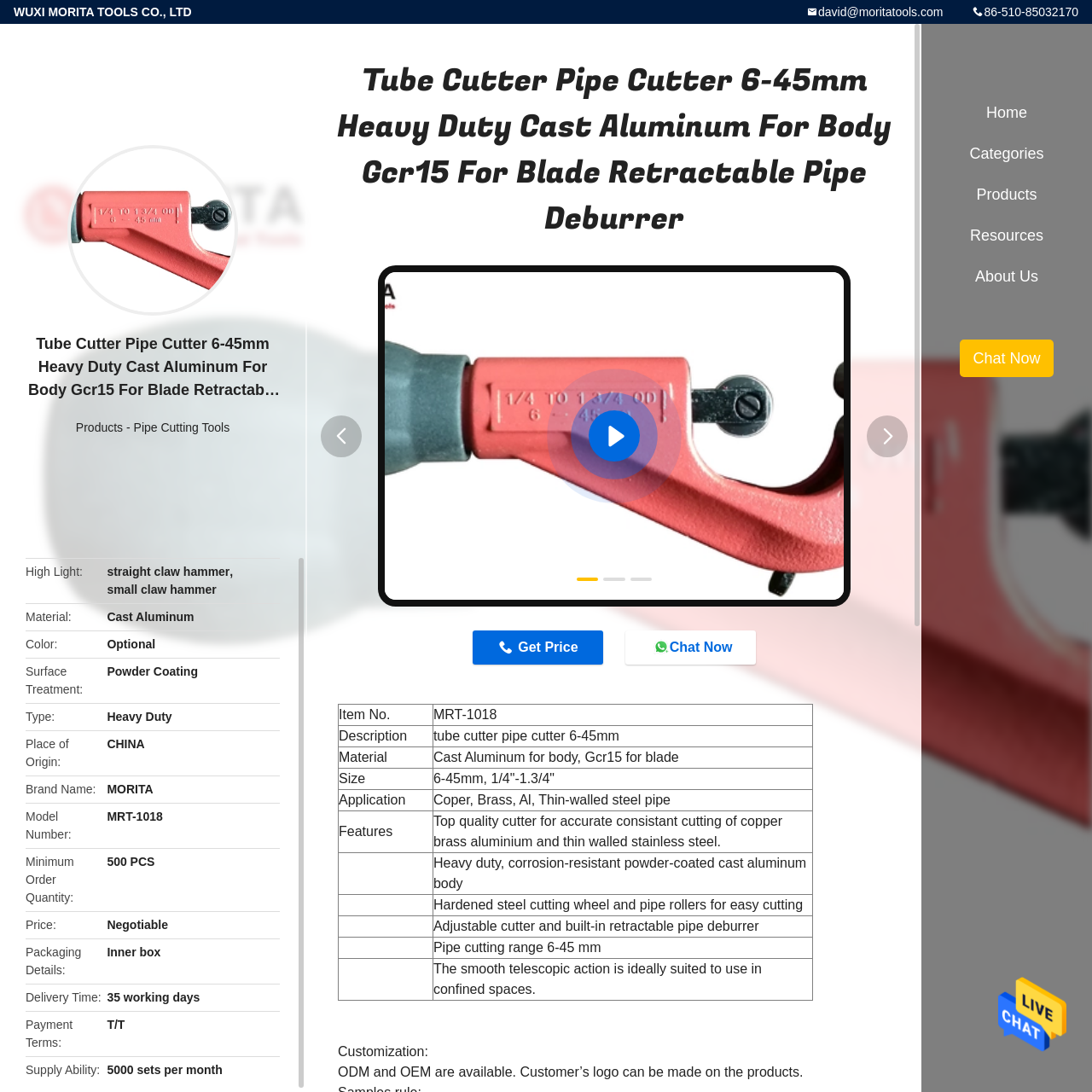What is the diameter range of pipes that can be cut?
Check the image enclosed by the red bounding box and give your answer in one word or a short phrase.

6mm to 45mm